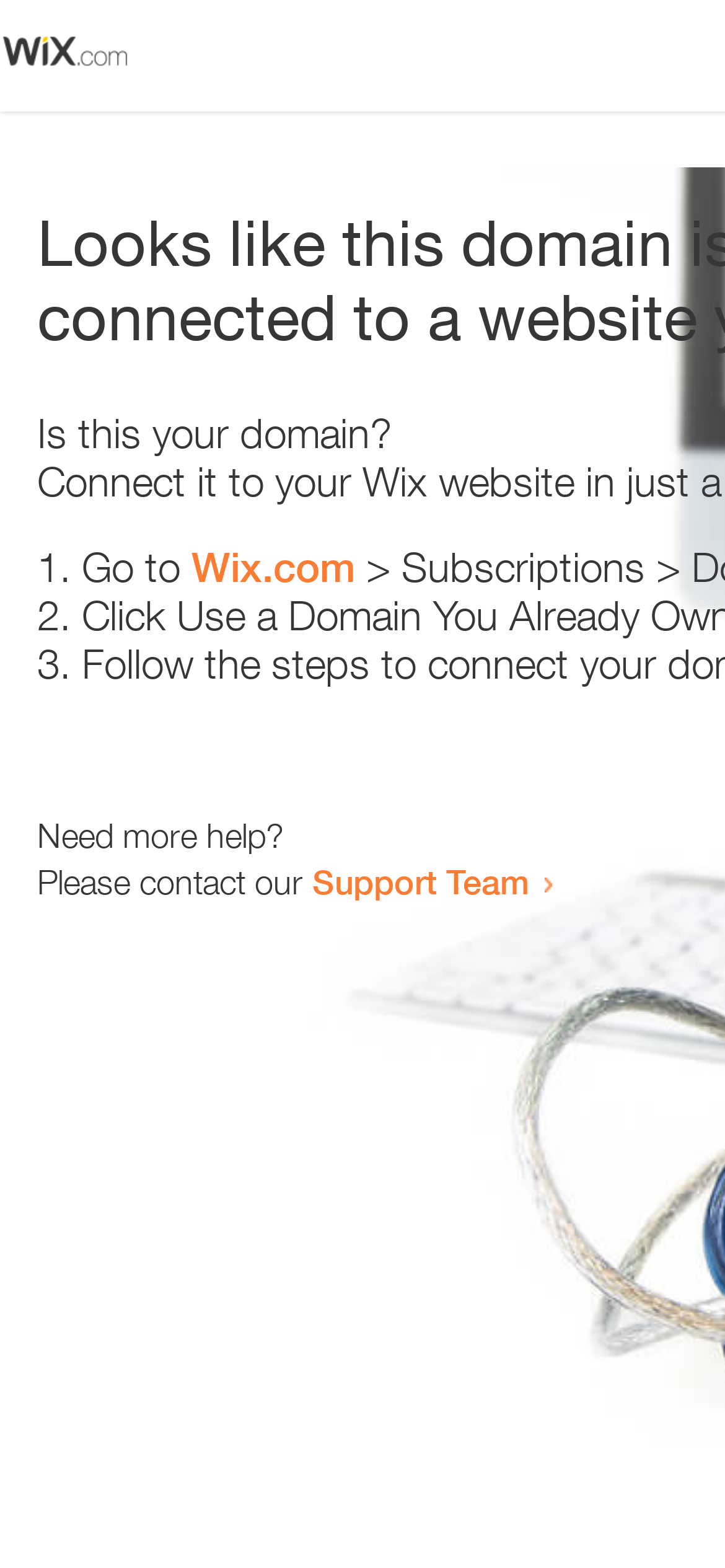Explain the webpage's layout and main content in detail.

The webpage appears to be an error page, with a small image at the top left corner. Below the image, there is a heading that reads "Is this your domain?" centered on the page. 

Underneath the heading, there is a numbered list with three items. The first item starts with "1." and is followed by the text "Go to" and a link to "Wix.com". The second item starts with "2." and the third item starts with "3.", but their contents are not specified. 

Further down the page, there is a section that asks "Need more help?" and provides a contact option, stating "Please contact our Support Team" with a link to the Support Team.